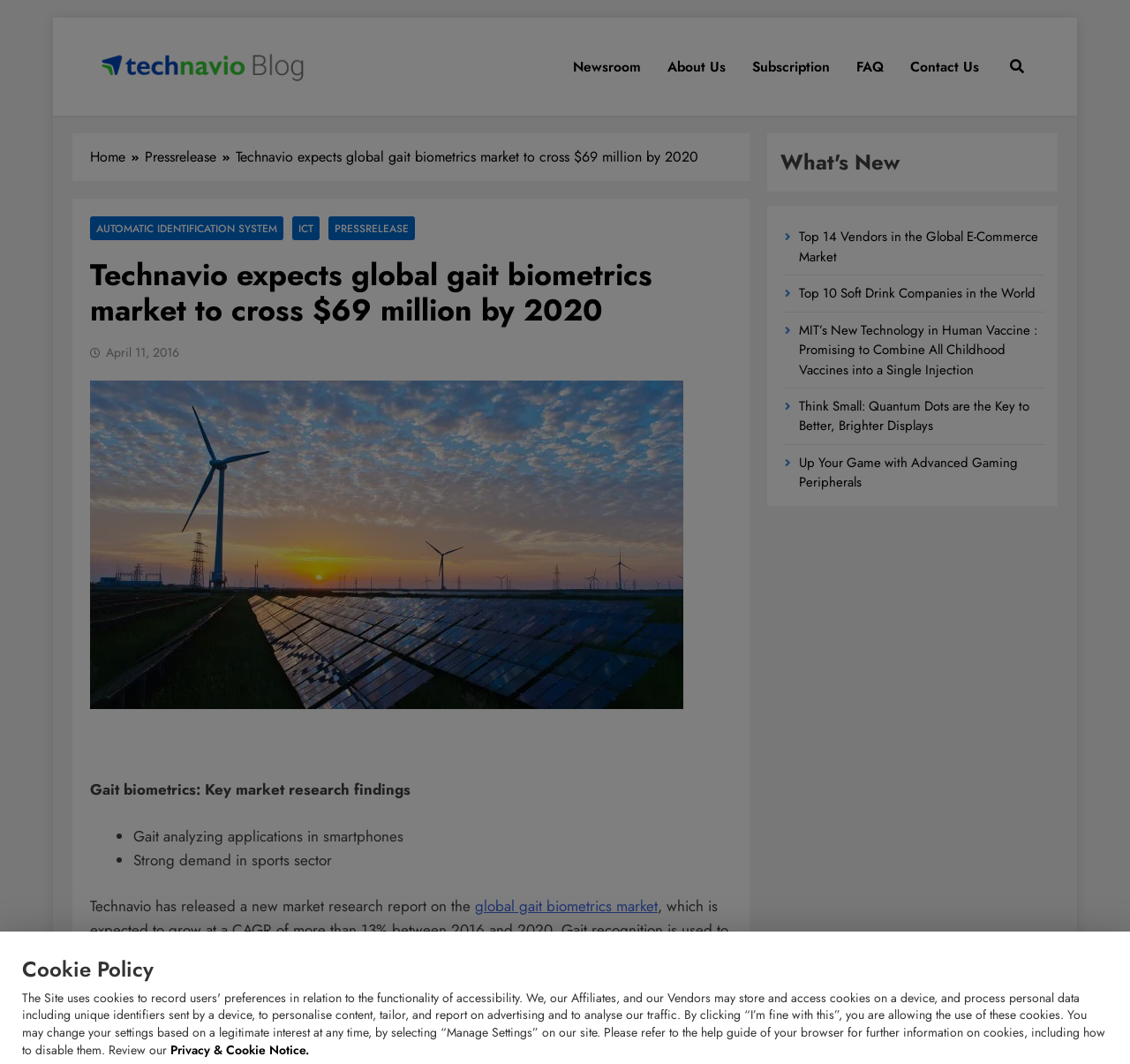Generate a comprehensive description of the webpage content.

The webpage is about a market research report on the global gait biometrics market by Technavio. At the top, there is a navigation menu with links to "Skip to content", "Technavio", "Newsroom", "About Us", "Subscription", "FAQ", and "Contact Us". Below the navigation menu, there is a logo of Technavio, accompanied by a link to the company's website and a button with a search icon.

On the left side of the page, there is a breadcrumbs navigation section, which shows the current page's location in the website's hierarchy. It includes links to "Home", "Press release", and the current page's title. Below the breadcrumbs, there is a header section with links to various categories, including "AUTOMATIC IDENTIFICATION SYSTEM", "ICT", and "PRESSRELEASE".

The main content of the page is a press release about the market research report. The title of the report is "Technavio expects global gait biometrics market to cross $69 million by 2020". Below the title, there is a link to the report's publication date, "April 11, 2016". The report's summary is divided into several sections, including a brief overview, key market research findings, and a description of the market's growth prospects.

The key market research findings are presented in a bulleted list, which includes "Gait analyzing applications in smartphones" and "Strong demand in sports sector". The report's summary also mentions that the Americas is the major revenue-contributing region in the global gait biometrics market, accounting for 47% of the overall market share.

On the right side of the page, there is a section titled "What's New", which lists several recent news articles and research reports, including "Top 14 Vendors in the Global E-Commerce Market" and "MIT’s New Technology in Human Vaccine : Promising to Combine All Childhood Vaccines into a Single Injection".

At the bottom of the page, there are links to the website's "Cookie Policy" and "Privacy & Cookie Notice".